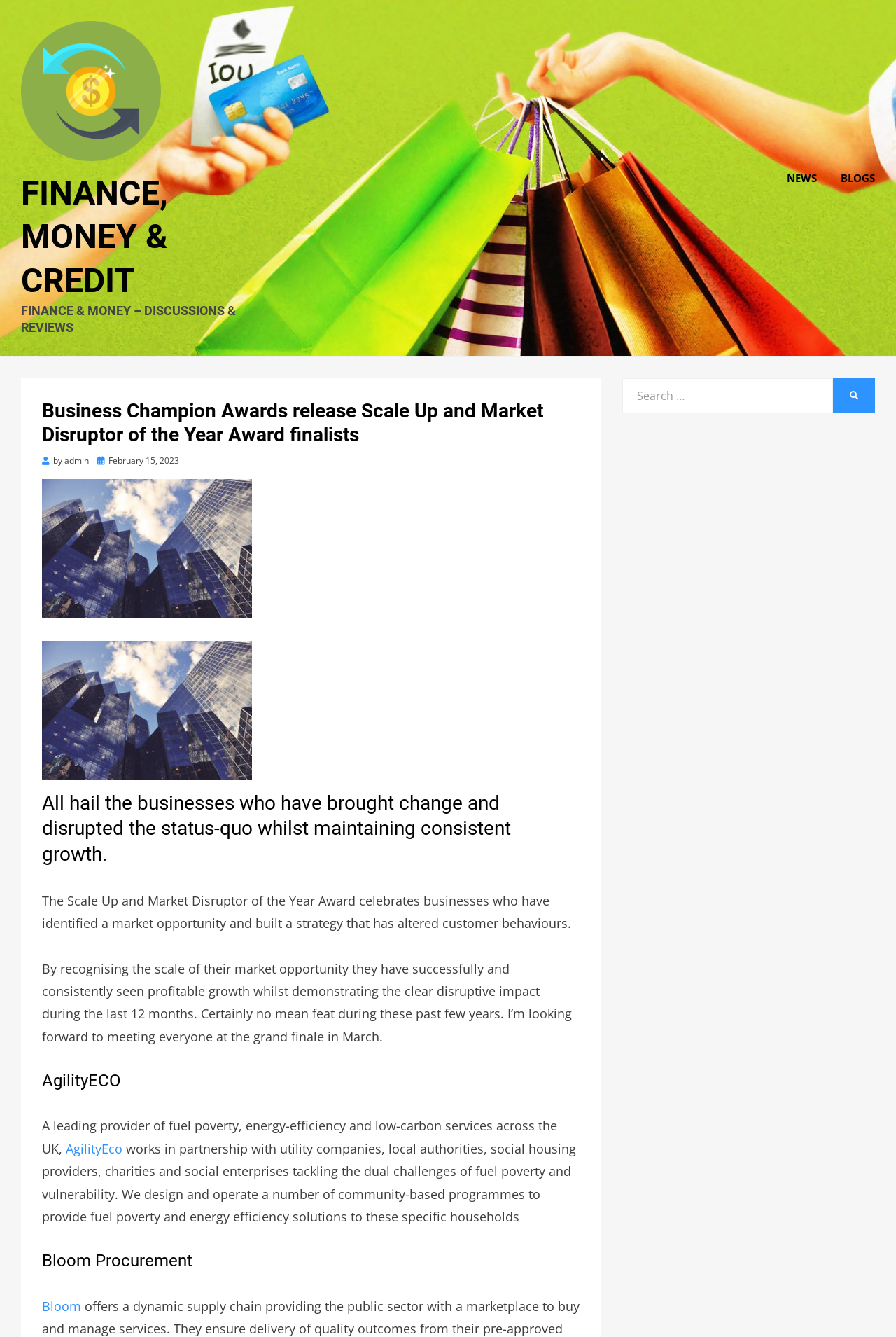Identify the bounding box coordinates for the region of the element that should be clicked to carry out the instruction: "Search for something". The bounding box coordinates should be four float numbers between 0 and 1, i.e., [left, top, right, bottom].

[0.695, 0.283, 0.977, 0.309]